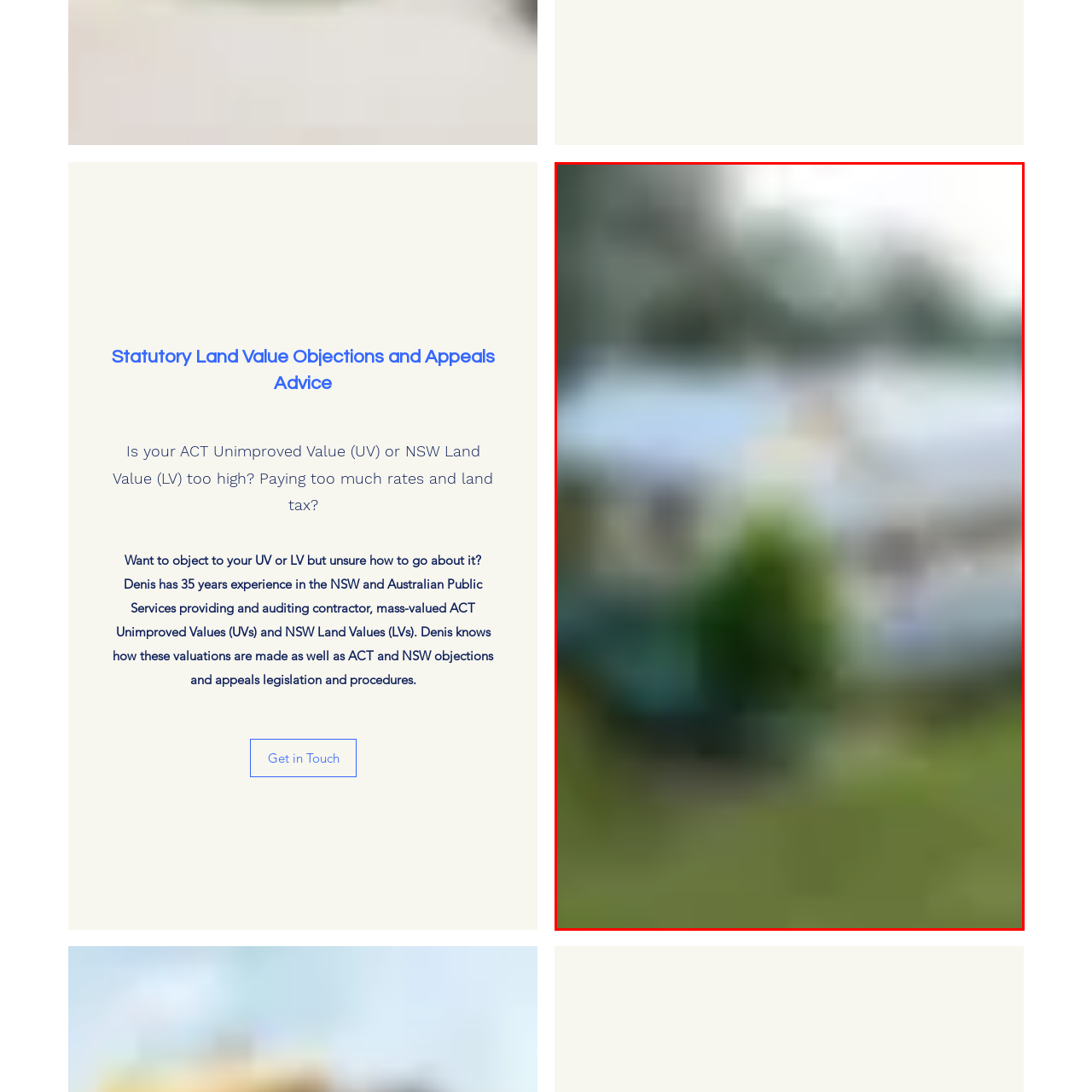Please provide a thorough description of the image inside the red frame.

The image features a charming colonial sandstone cottage, set against a lush green landscape. The cottage showcases a distinct architectural style, highlighted by its sandstone facade and classic features. A blue roof complements the natural surroundings, while greenery, including a bush or shrub in the foreground, enhances the picturesque scene. The overall atmosphere evokes a sense of warmth and nostalgia, making this home a delightful representation of traditional Australian architecture.